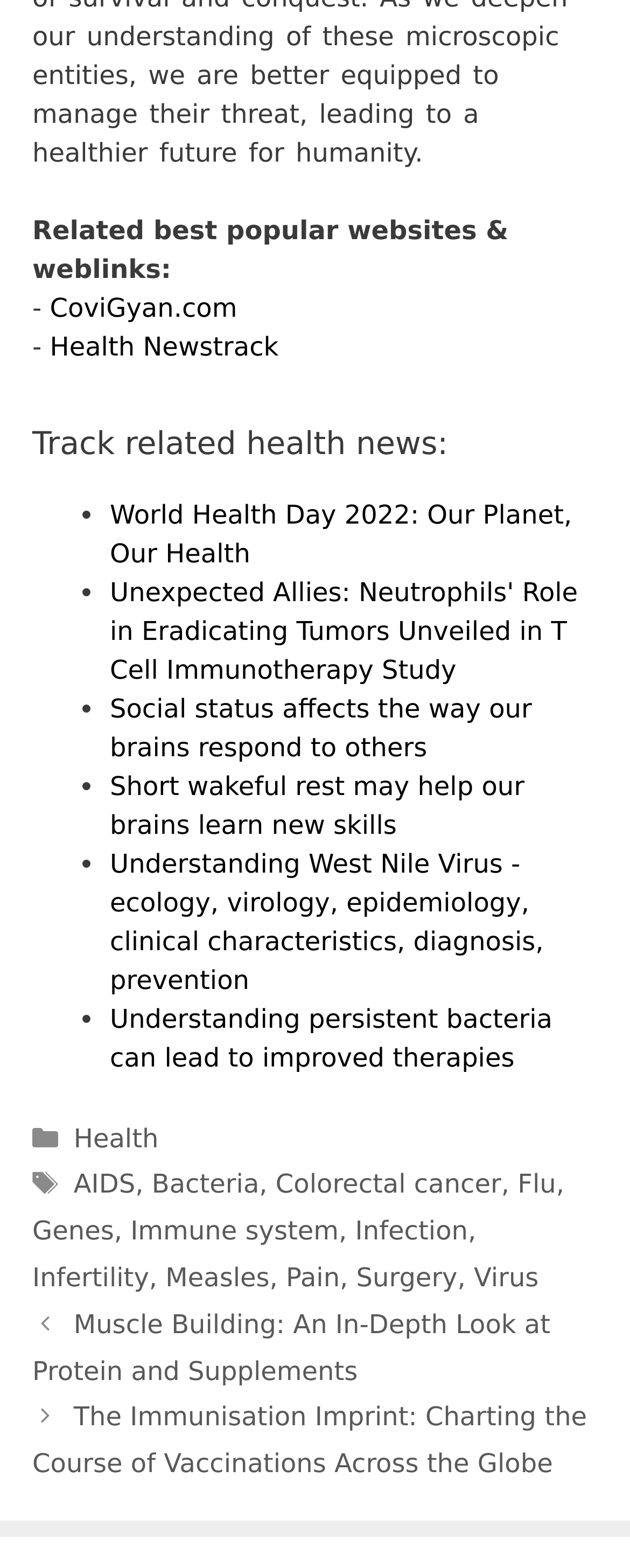Bounding box coordinates should be provided in the format (top-left x, top-left y, bottom-right x, bottom-right y) with all values between 0 and 1. Identify the bounding box for this UI element: Colorectal cancer

[0.437, 0.745, 0.796, 0.765]